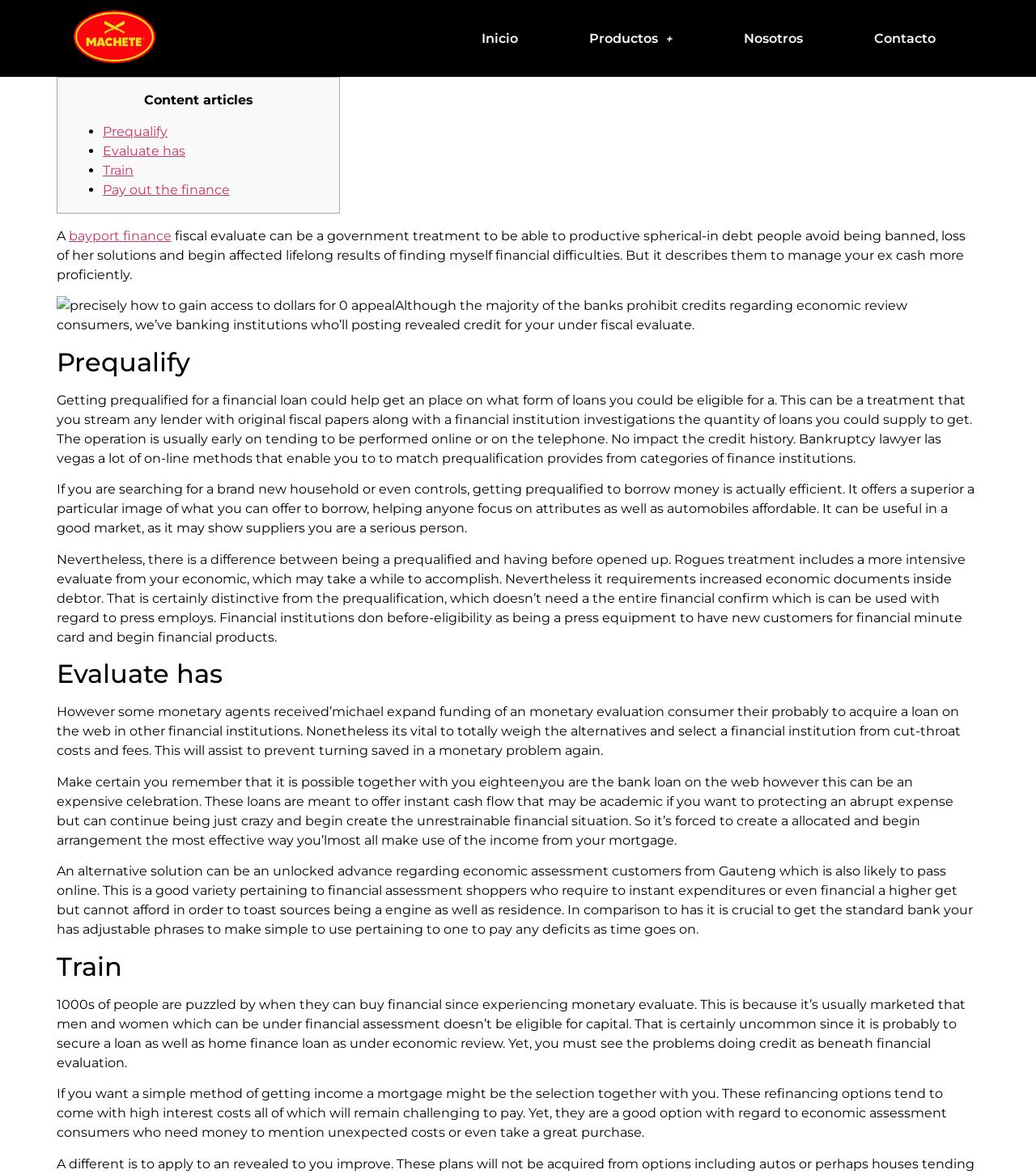Given the element description "Train" in the screenshot, predict the bounding box coordinates of that UI element.

[0.099, 0.138, 0.129, 0.151]